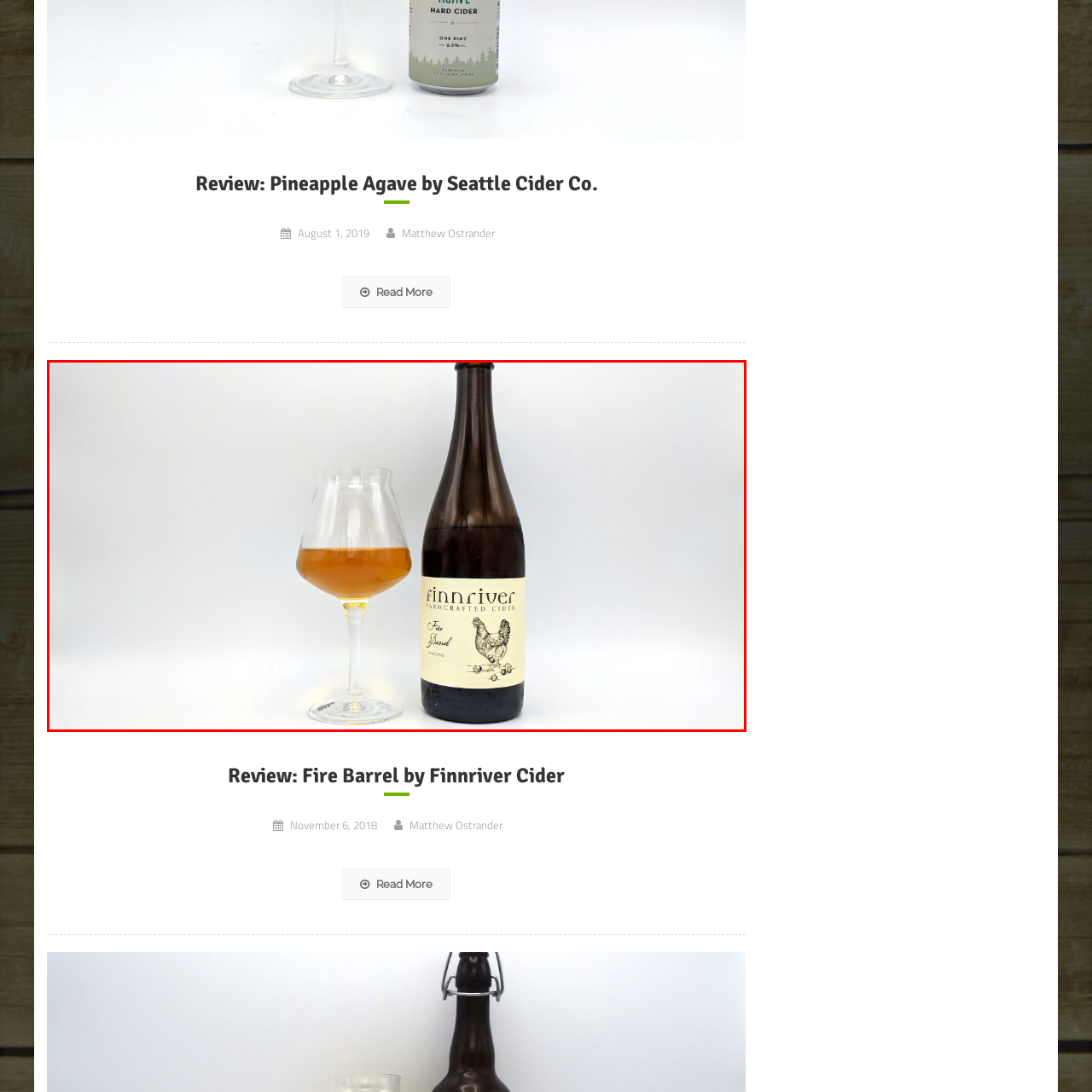Give a thorough account of what is shown in the red-encased segment of the image.

The image captures a bottle and glass of Finnriver Farmcrafted Cider. The bottle, prominently displayed on the right, features a rustic label adorned with a chicken illustration, emphasizing the farm-crafted nature of the product. The cider in the glass, positioned to the left, exhibits a rich, amber hue, suggesting a full-bodied, flavorful beverage. The backdrop is simple and clean, enhancing the focus on the cider and its packaging. This image accompanies a review titled "Fire Barrel by Finnriver Cider," indicating a specific spotlight on this unique cider.